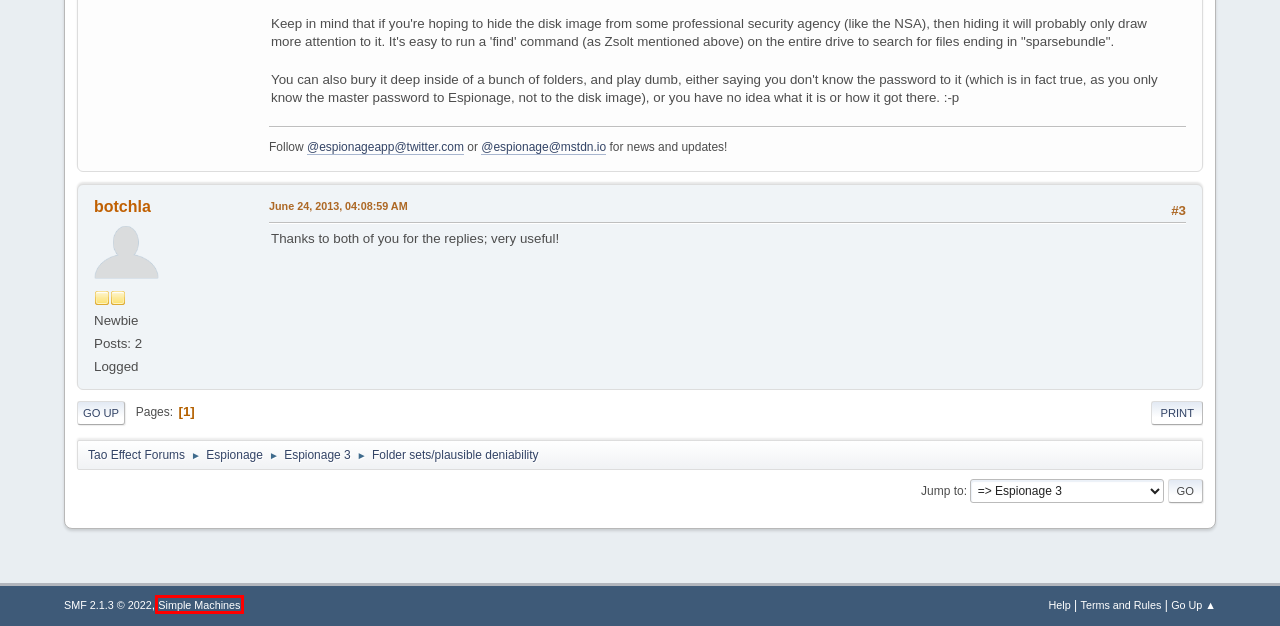You have a screenshot of a webpage with a red rectangle bounding box. Identify the best webpage description that corresponds to the new webpage after clicking the element within the red bounding box. Here are the candidates:
A. Registration Agreement
B. Cannot add folder
C. Credits
D. Espionage 3
E. MacMe Support - Support Services for Apple Macintosh Users
F. SMF User Help
G. Tao Effect Forums - Index
H. Simple Machines Forum - Free & open source community software

H